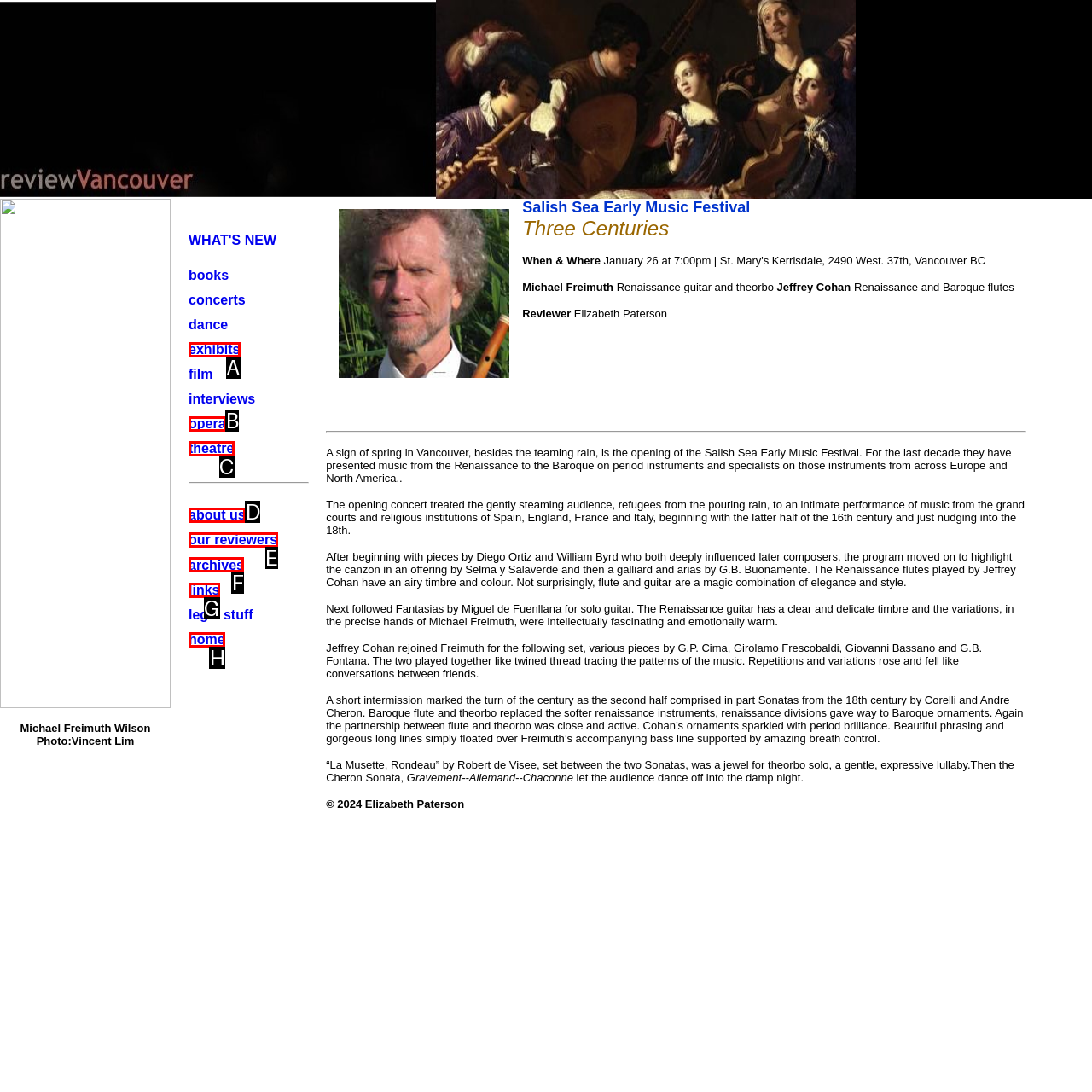Select the option that aligns with the description: Self-employed and business income
Respond with the letter of the correct choice from the given options.

None